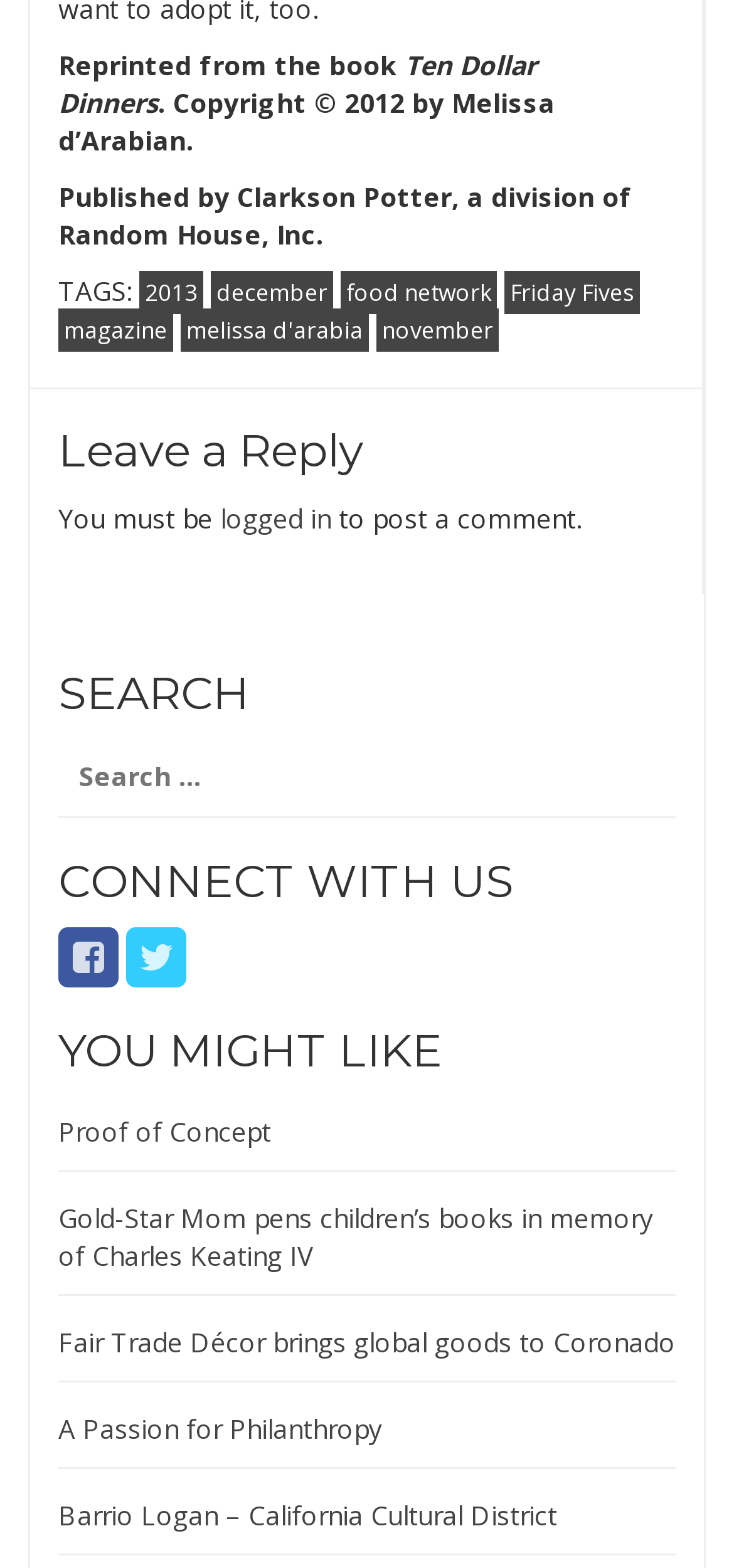Who is the author of the book?
Look at the image and respond with a one-word or short-phrase answer.

Melissa d'Arabian